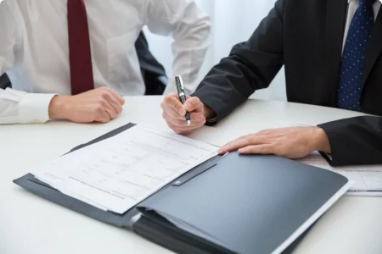What is the person in the dark suit doing?
Based on the image, answer the question with as much detail as possible.

According to the caption, the person in the dark suit is focused on writing notes or signing a document using a pen, suggesting that they are engaged in some form of documentation or agreement.